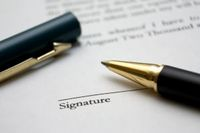Please analyze the image and provide a thorough answer to the question:
What issue is the image related to?

The image is related to the issue of 'robo signing', where individuals may have been hastily signing documents without proper review, which is a procedural aspect of foreclosures.